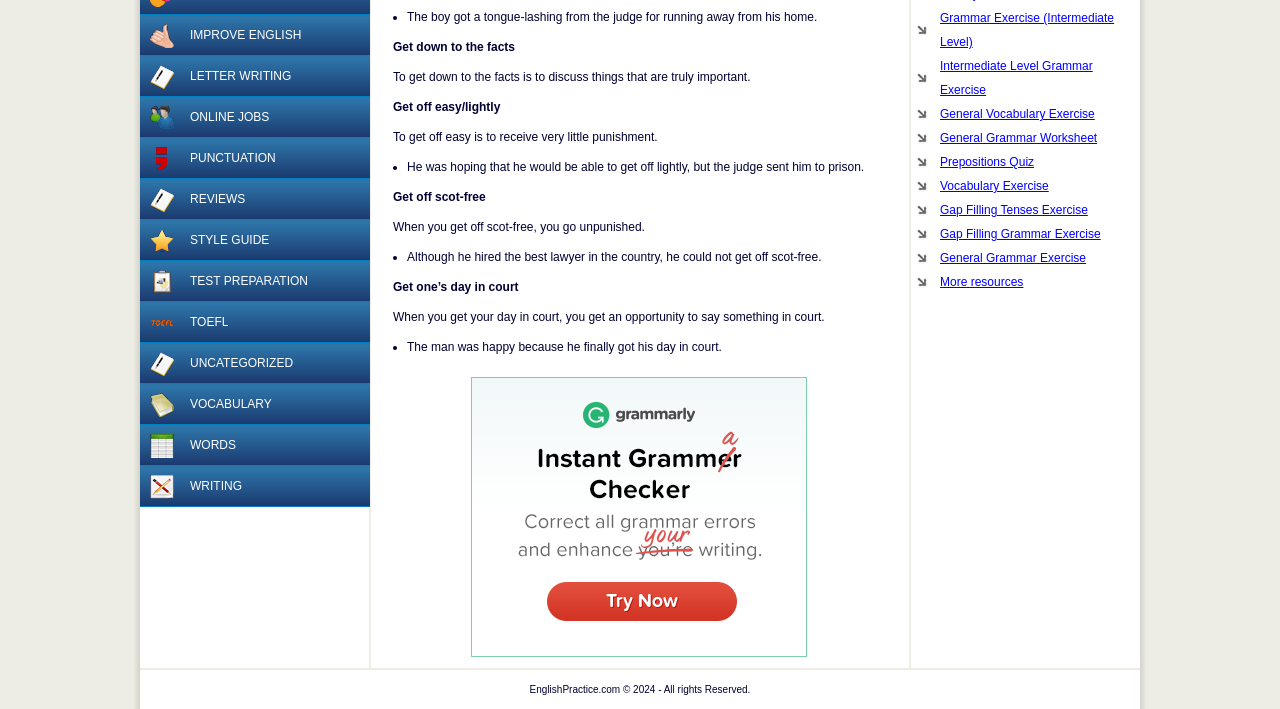Provide the bounding box coordinates for the UI element that is described by this text: "Grammar Exercise (Intermediate Level)". The coordinates should be in the form of four float numbers between 0 and 1: [left, top, right, bottom].

[0.716, 0.008, 0.883, 0.076]